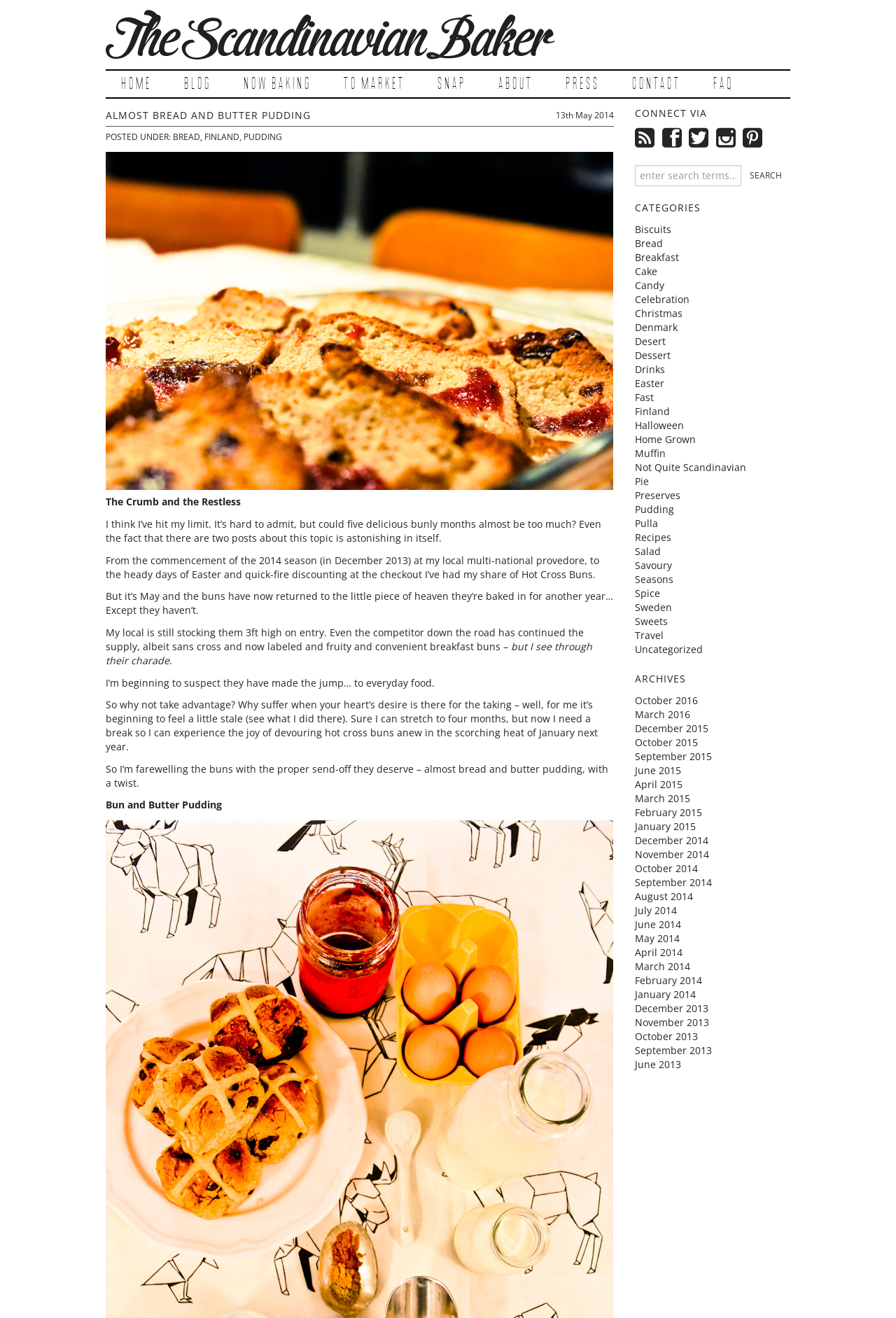Find the bounding box coordinates of the element I should click to carry out the following instruction: "View the 'BREAD' category".

[0.193, 0.1, 0.223, 0.108]